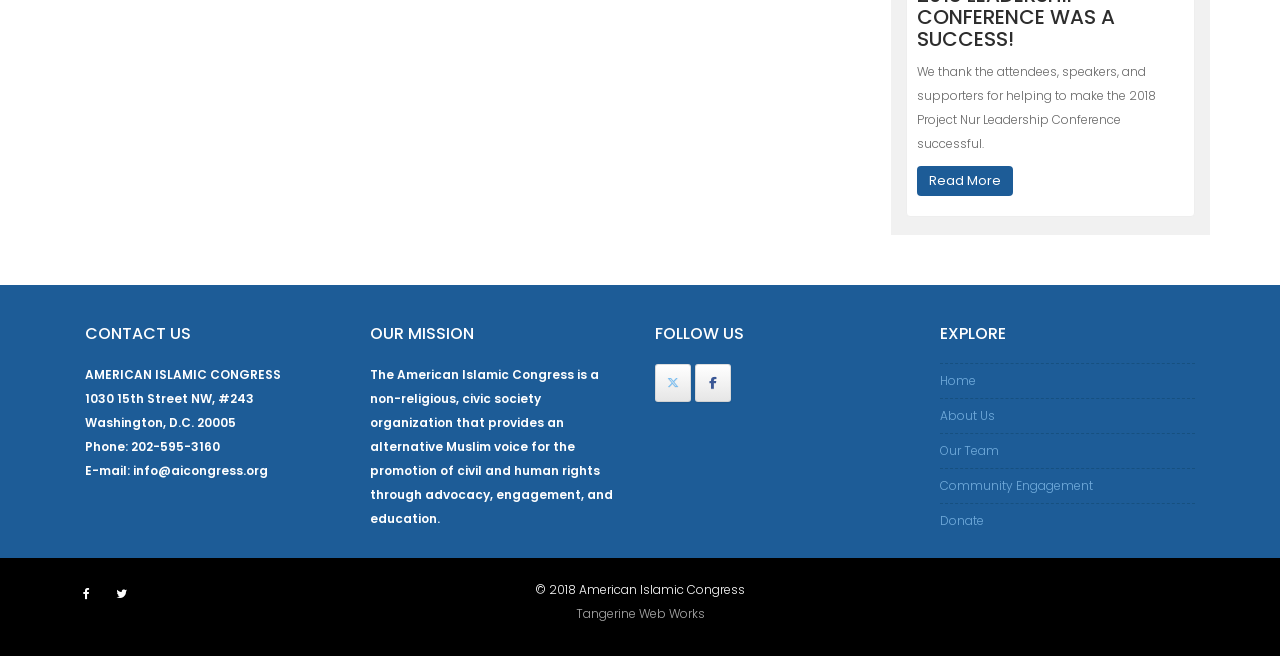Please find the bounding box coordinates of the clickable region needed to complete the following instruction: "Contact us". The bounding box coordinates must consist of four float numbers between 0 and 1, i.e., [left, top, right, bottom].

[0.066, 0.496, 0.266, 0.523]